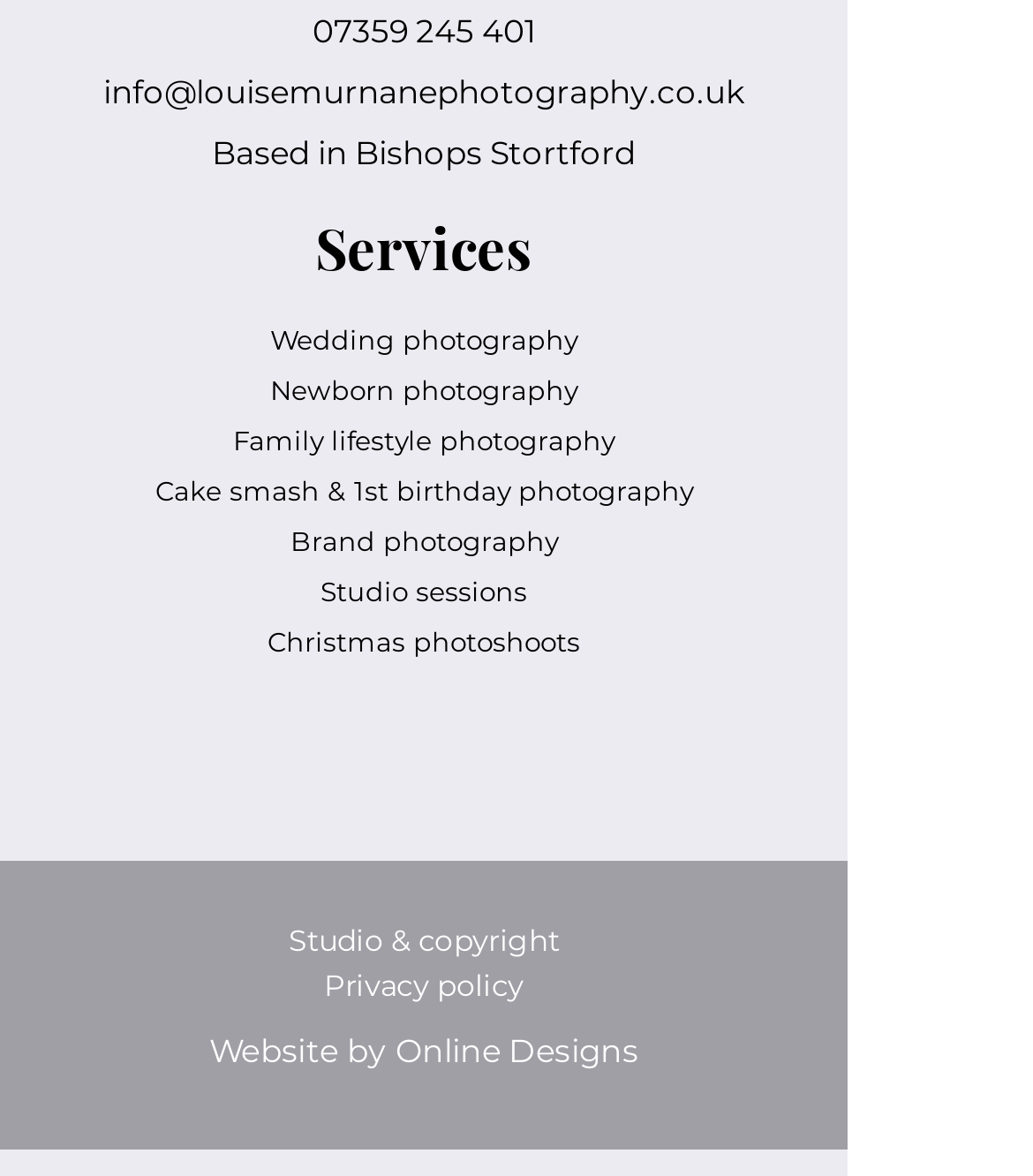Determine the bounding box coordinates of the clickable region to follow the instruction: "Click on Wedding photography".

[0.262, 0.276, 0.559, 0.301]